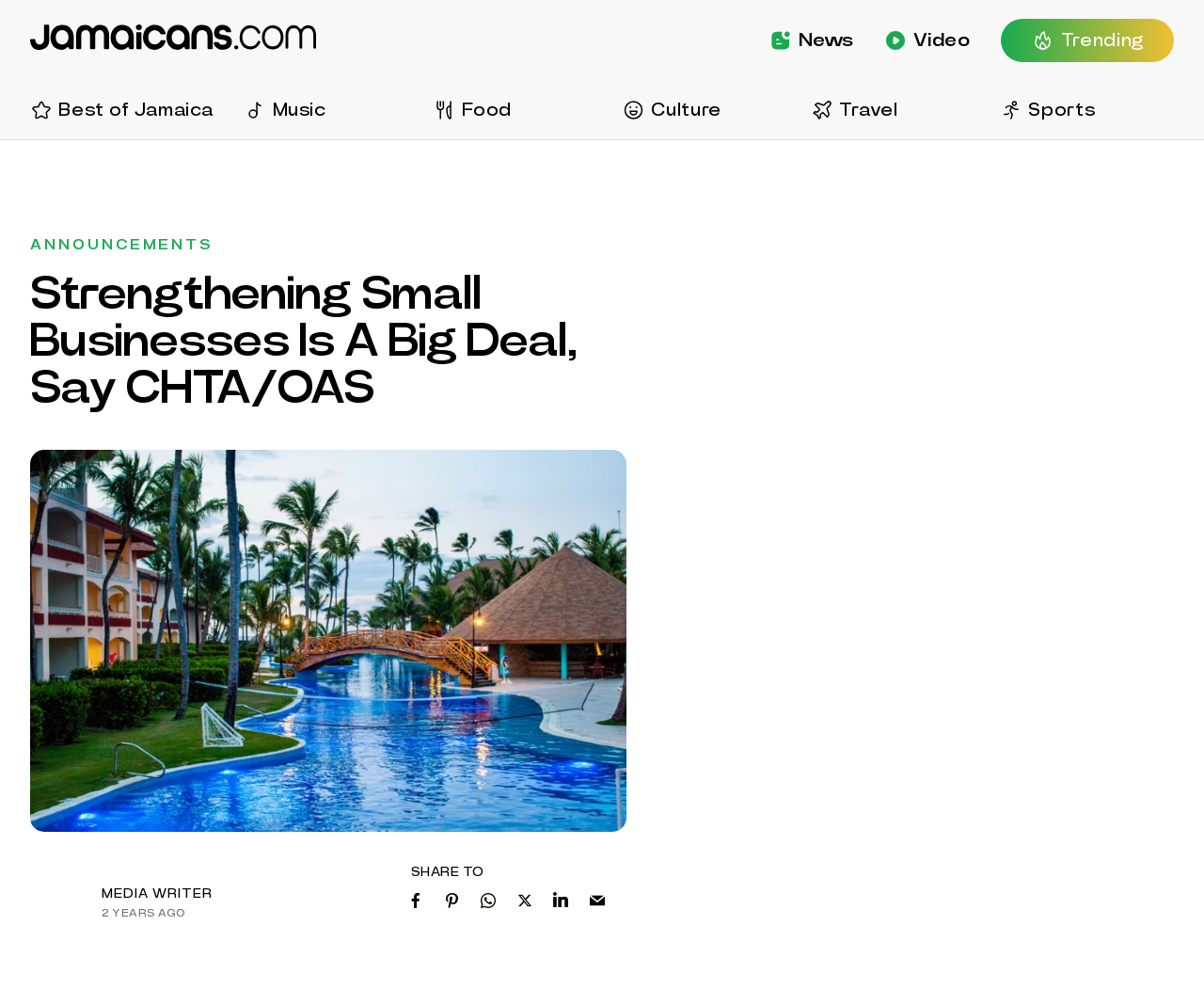How many categories are listed in the top navigation bar? Based on the image, give a response in one word or a short phrase.

6